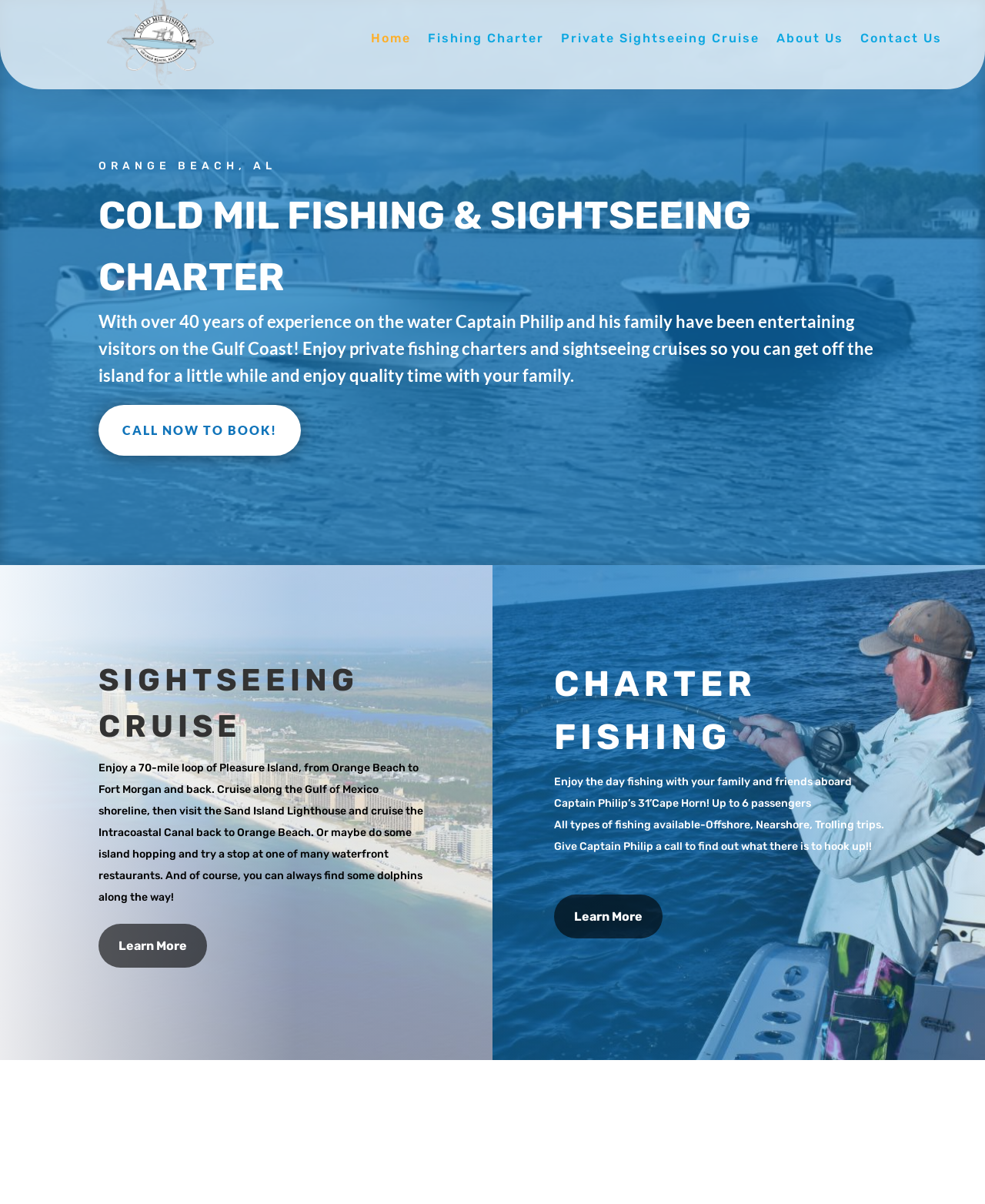Identify the bounding box coordinates of the area you need to click to perform the following instruction: "Learn more about Sightseeing Cruise".

[0.1, 0.767, 0.21, 0.804]